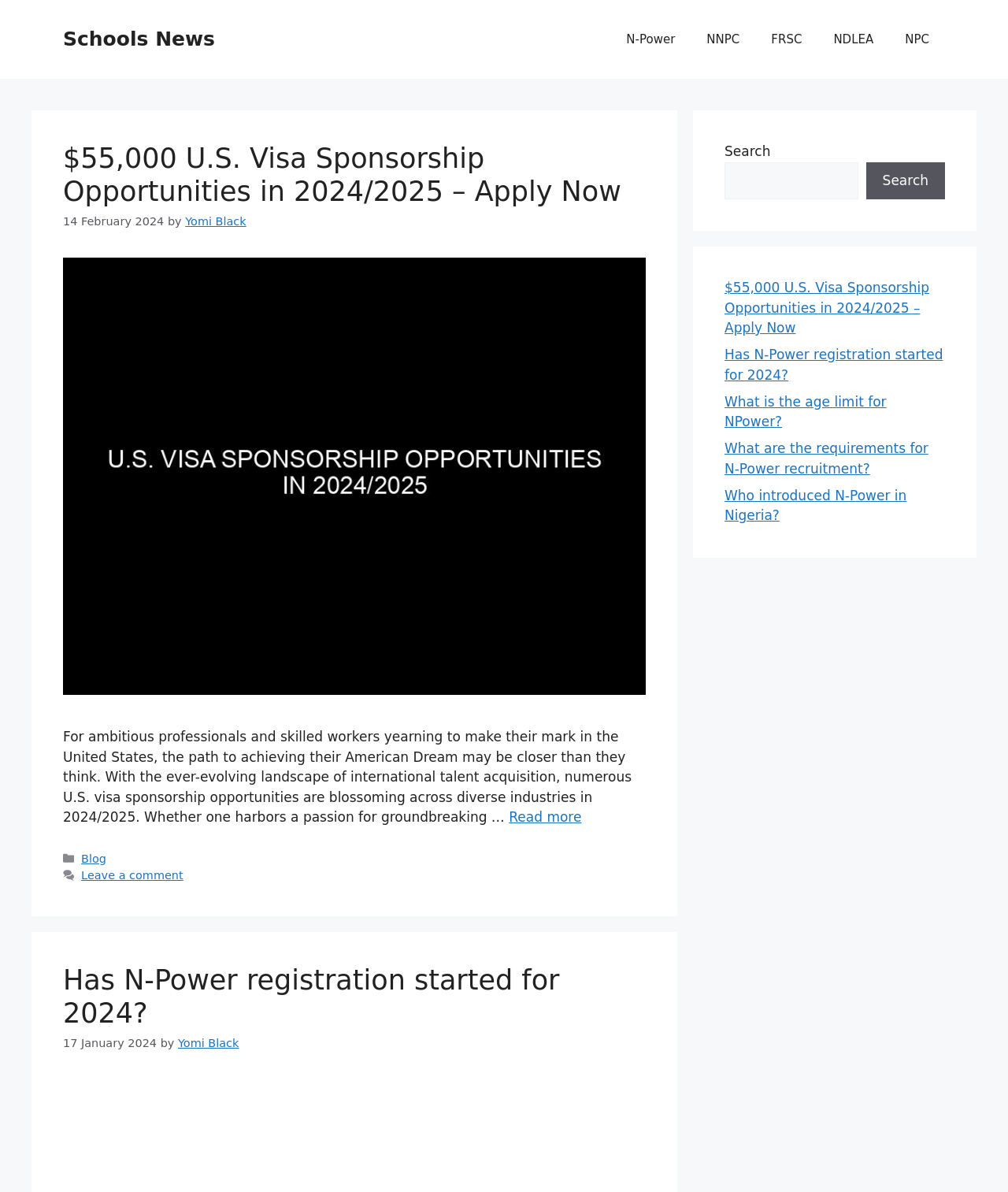What is the title of the first article?
Look at the image and respond with a one-word or short phrase answer.

U.S. Visa Sponsorship Opportunities